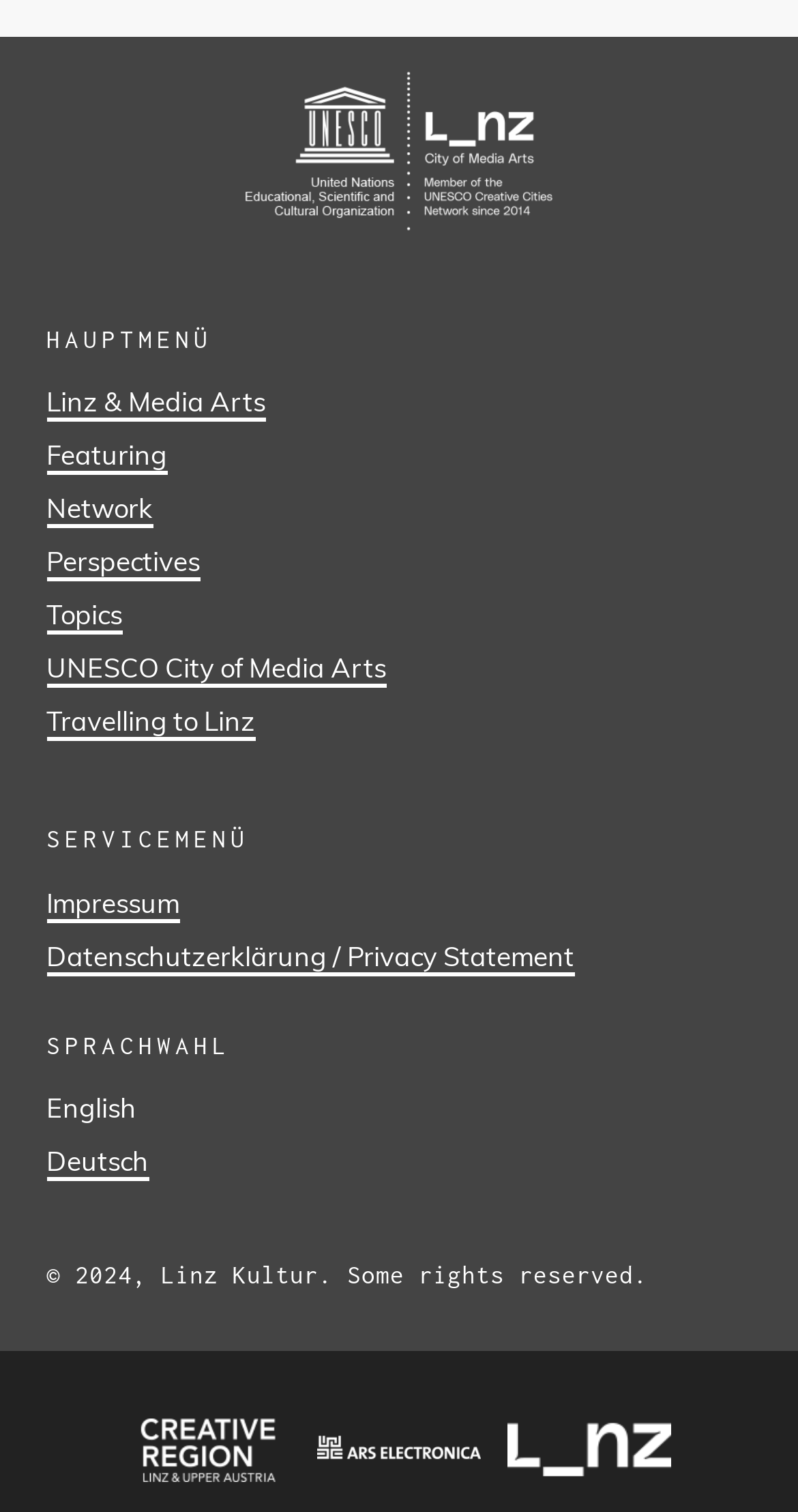Kindly provide the bounding box coordinates of the section you need to click on to fulfill the given instruction: "Click on the 'Linz & Media Arts' link".

[0.058, 0.255, 0.333, 0.279]